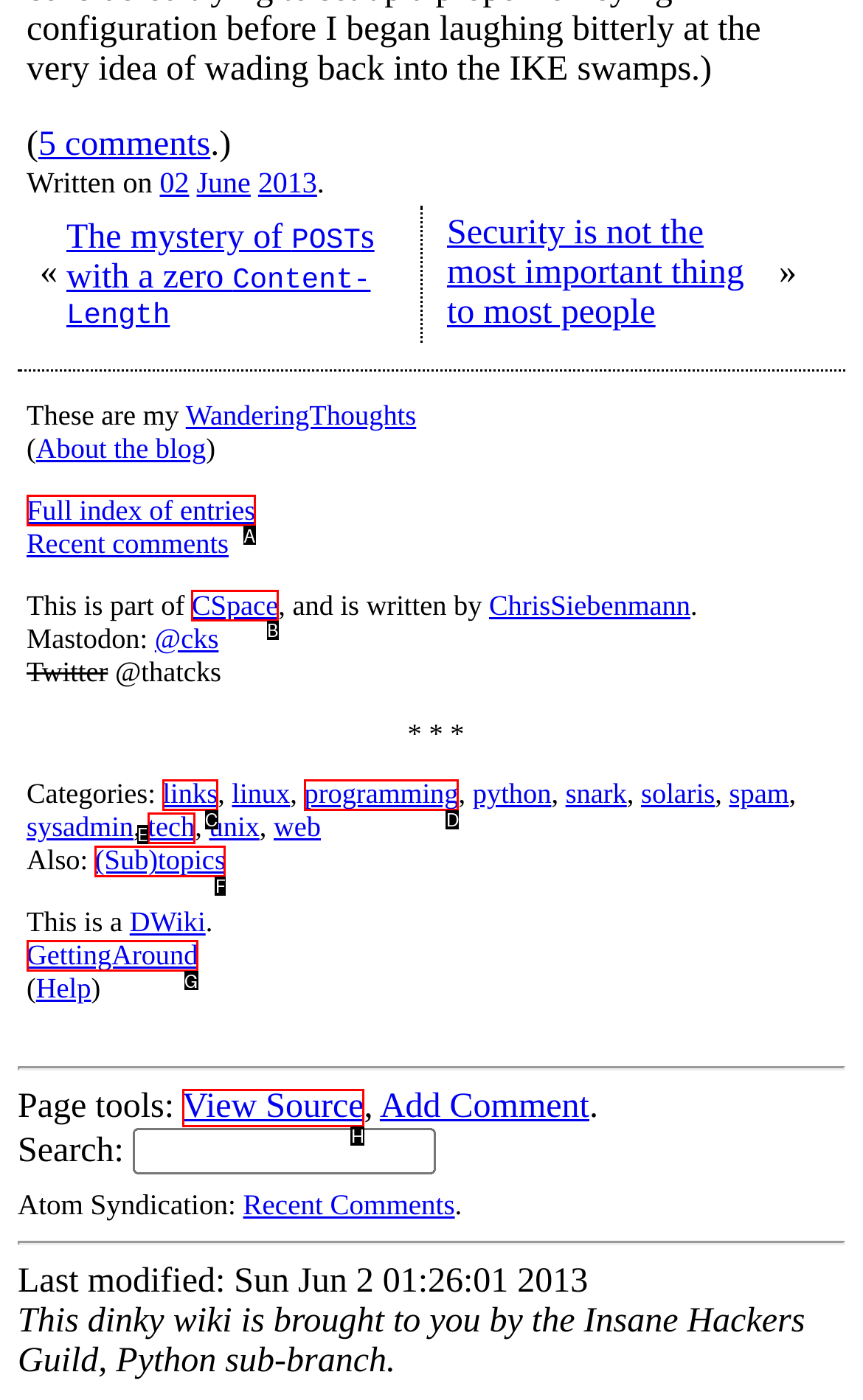From the description: Full index of entries, select the HTML element that fits best. Reply with the letter of the appropriate option.

A